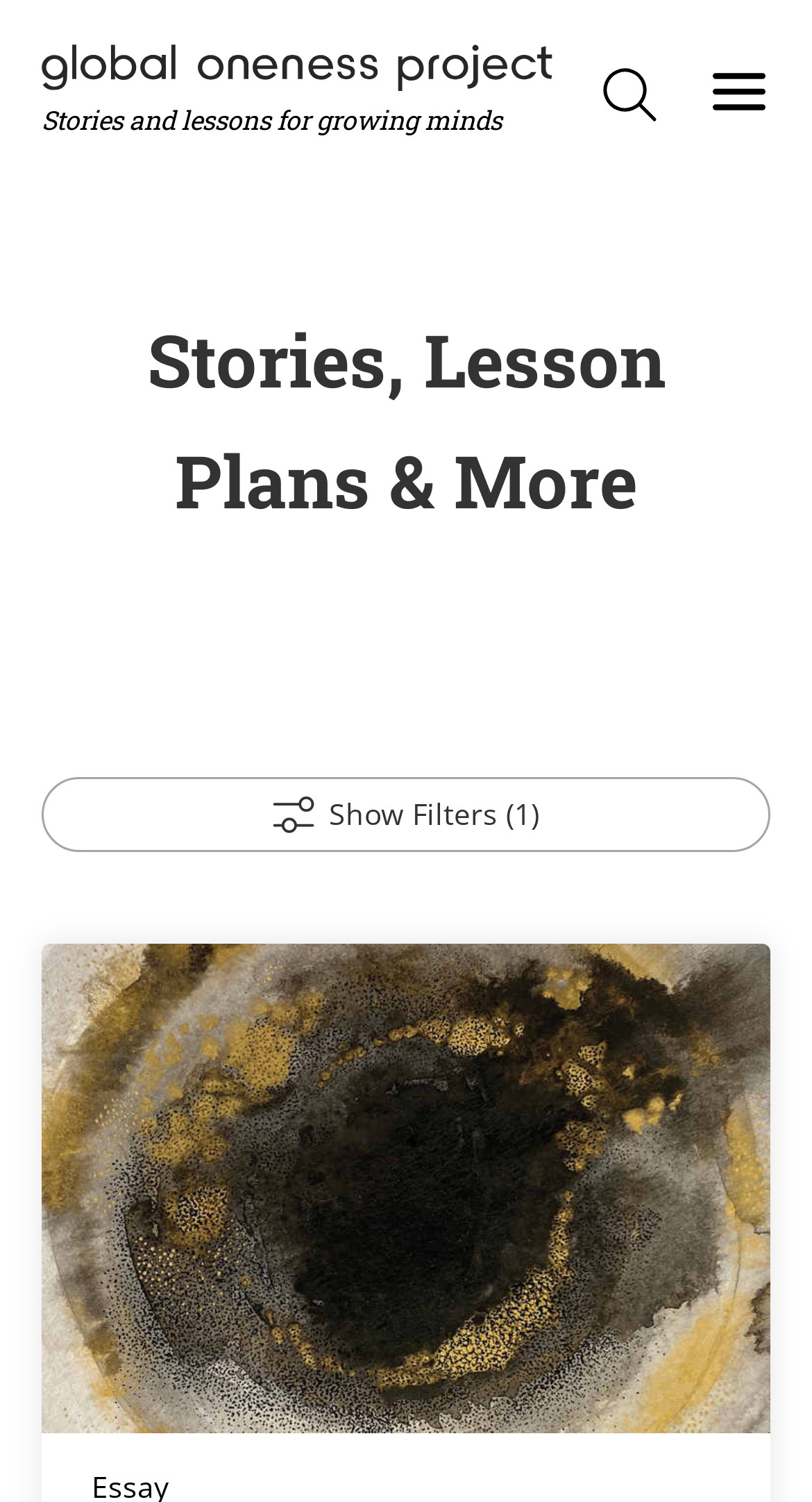What is the main theme of this website?
Answer the question with a single word or phrase derived from the image.

Stories and lessons